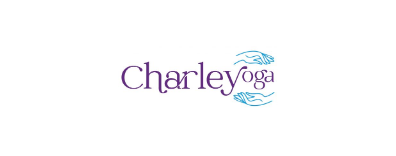Offer a comprehensive description of the image.

The image features the logo of "Charleyoga," which showcases the brand name in a stylized font. The word "Charley" is presented in a deep purple hue, conveying a sense of calm and sophistication, while the word "oga" is displayed in a lighter aqua blue, infusing a fresh and soothing element into the design. Accompanying the text are two stylized hands, elegantly positioned on either side of the brand name, symbolizing support and guidance. This logo reflects the essence of Charleyoga, which focuses on yoga practices such as Yoga Nidra, promoting wellness and relaxation.